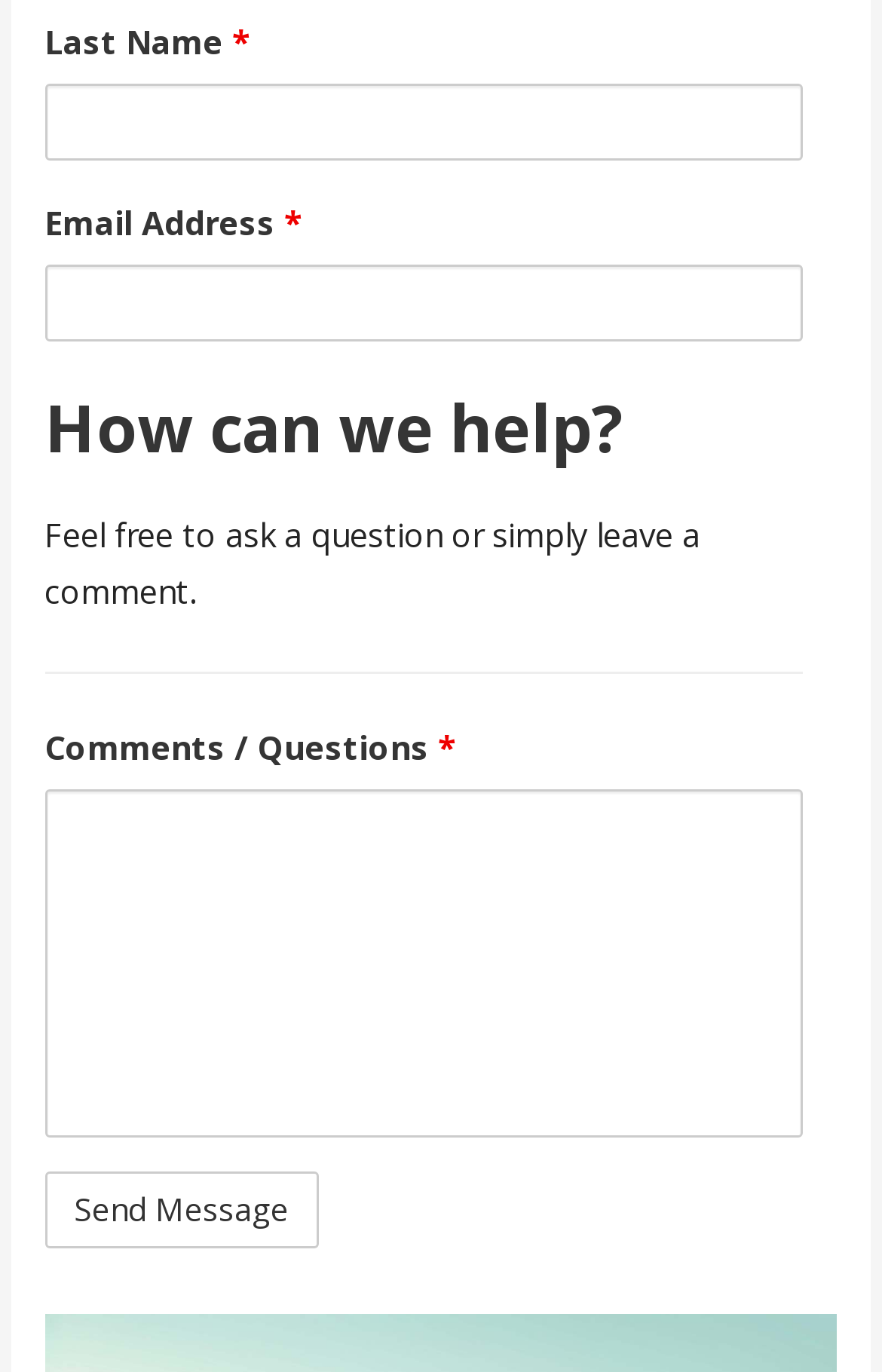Answer succinctly with a single word or phrase:
How many input fields are required?

Three